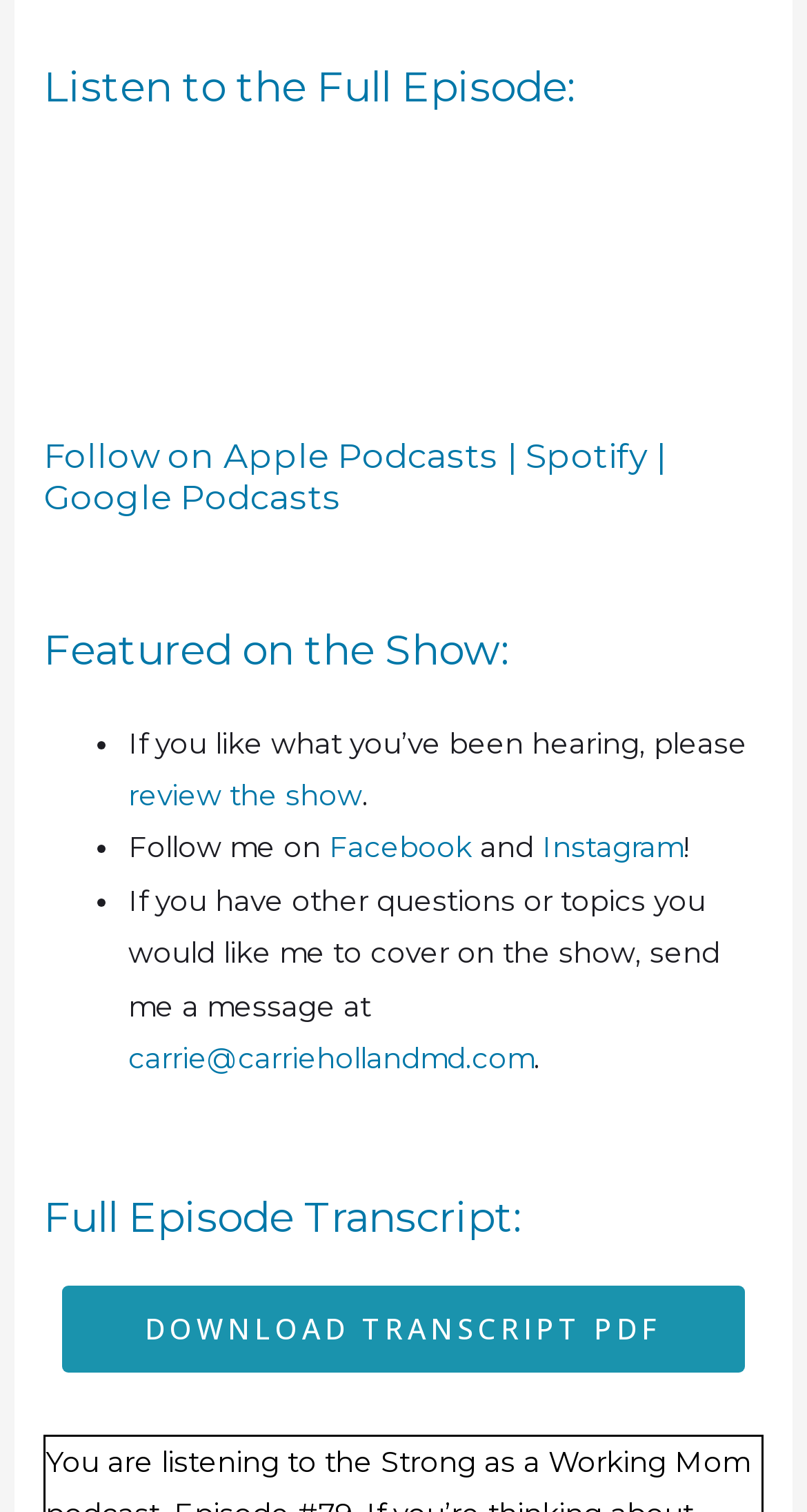How many links are available to follow the podcast?
Based on the image content, provide your answer in one word or a short phrase.

3